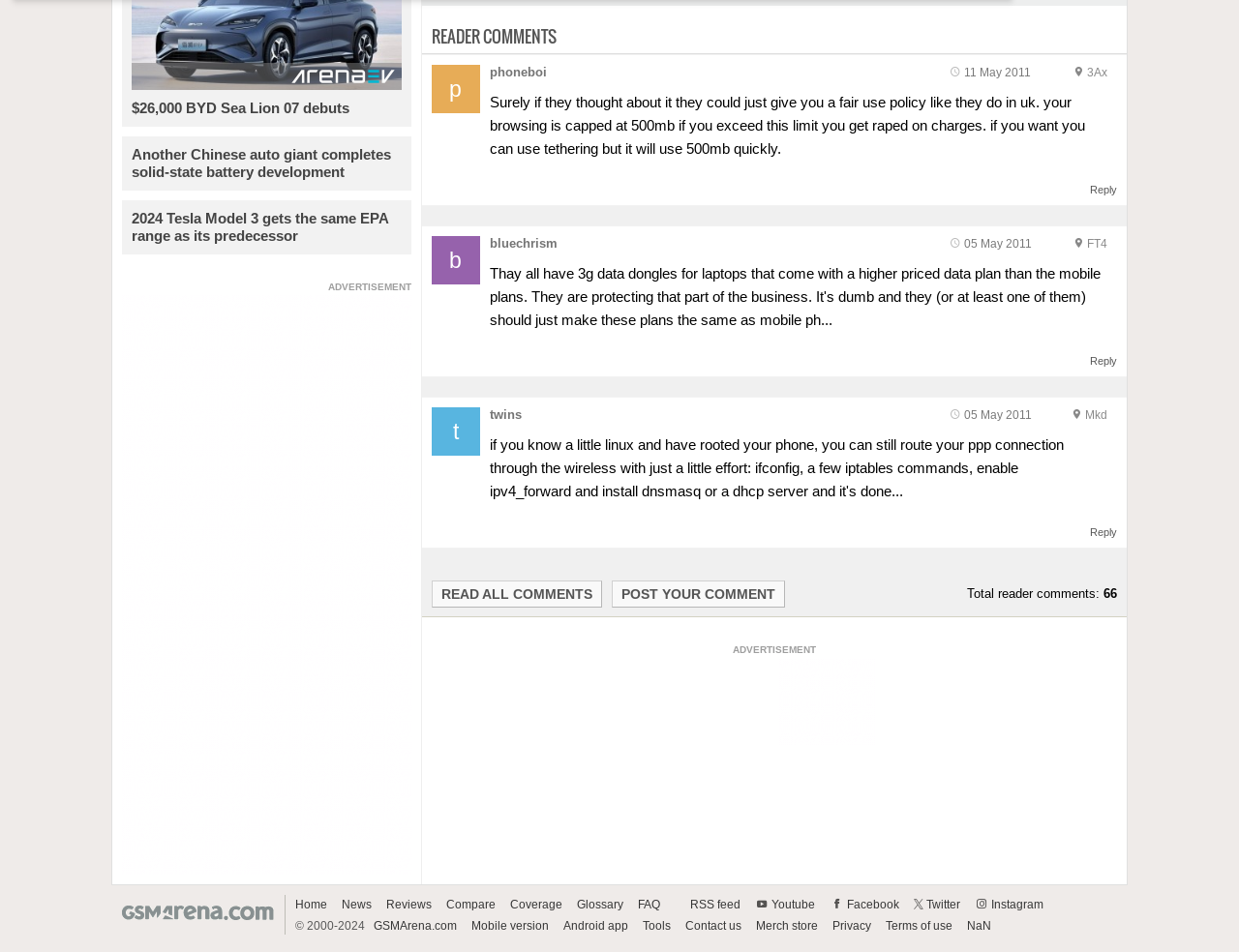What is the location of the user 'phoneboi'?
Using the image, respond with a single word or phrase.

3Ax